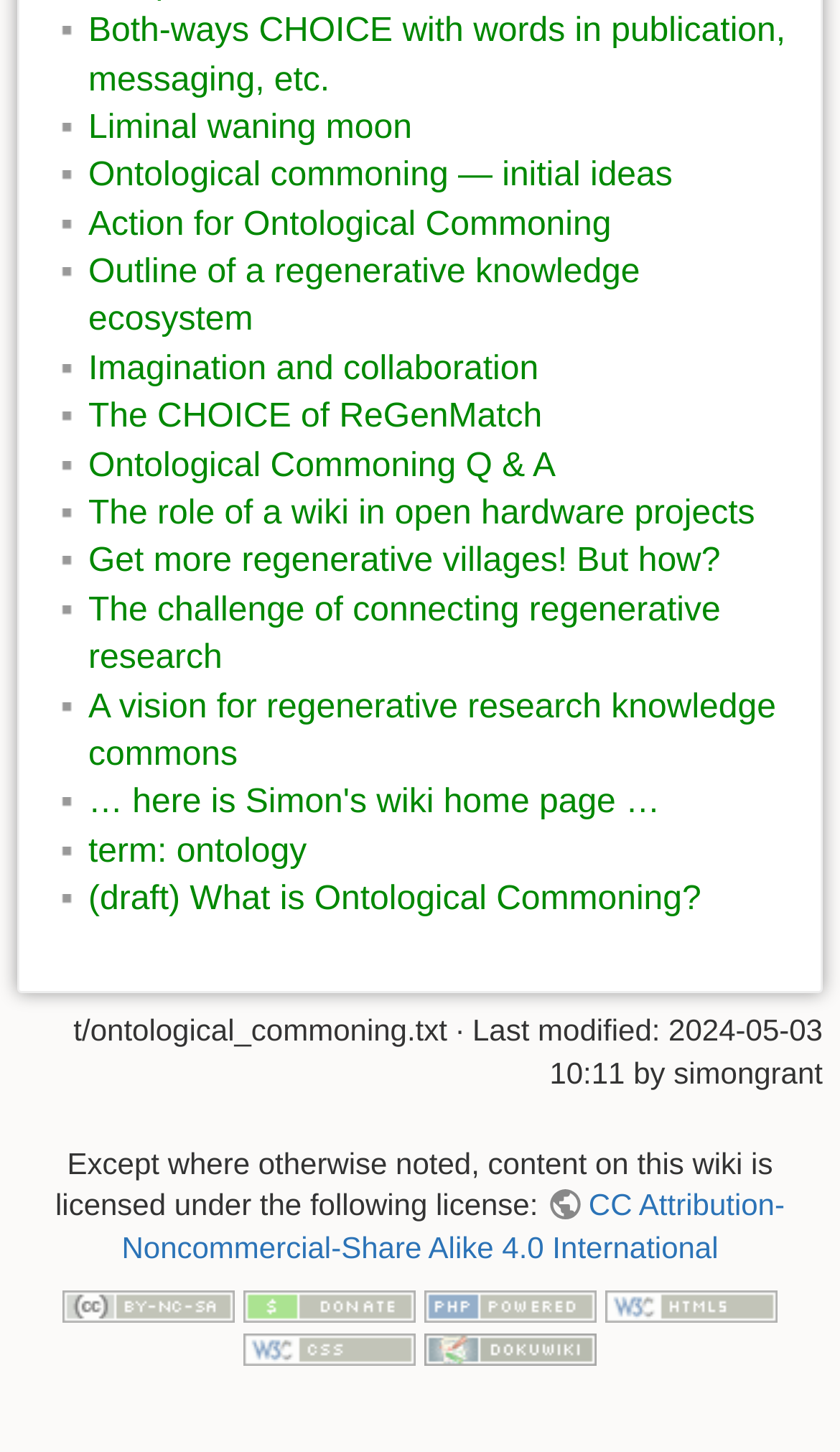Bounding box coordinates are specified in the format (top-left x, top-left y, bottom-right x, bottom-right y). All values are floating point numbers bounded between 0 and 1. Please provide the bounding box coordinate of the region this sentence describes: Liminal waning moon

[0.105, 0.076, 0.491, 0.101]